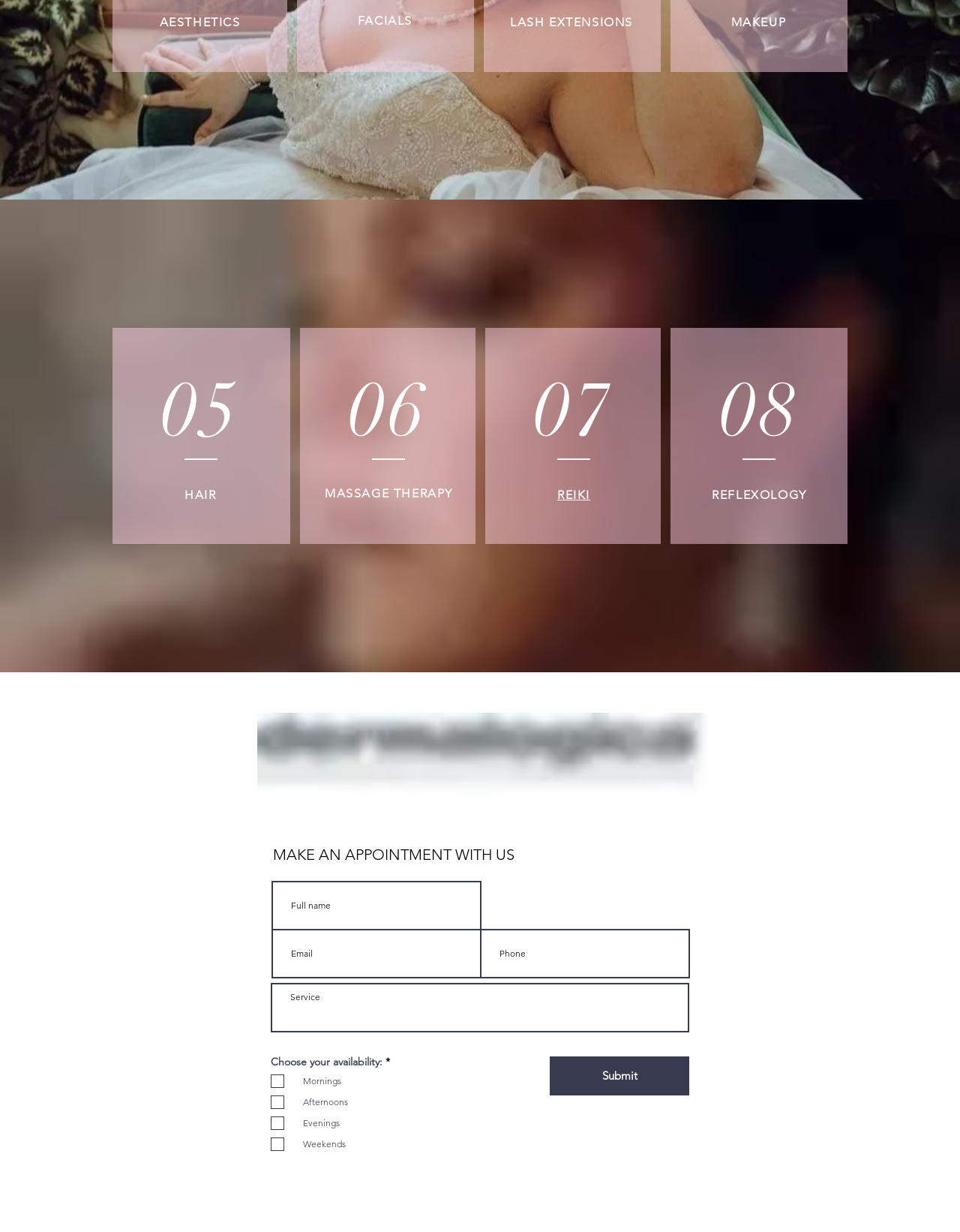Find the bounding box coordinates for the HTML element described as: "aria-label="Full name" name="full-name" placeholder="Full name"". The coordinates should consist of four float values between 0 and 1, i.e., [left, top, right, bottom].

[0.283, 0.715, 0.502, 0.755]